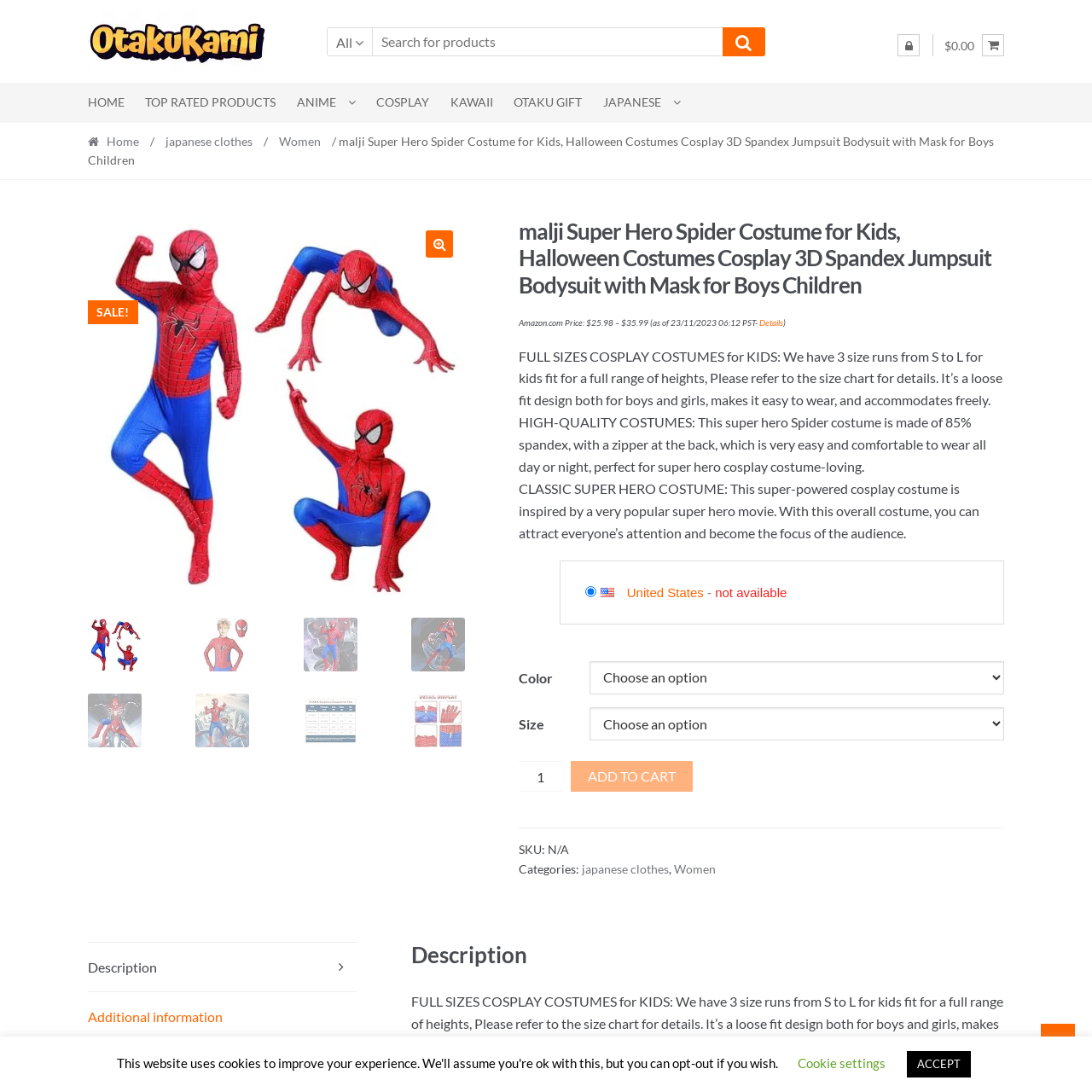Is the costume suitable for formal events?
Please interpret the image highlighted by the red bounding box and offer a detailed explanation based on what you observe visually.

The caption suggests that the costume is ideal for Halloween or cosplay events, implying that it is not suitable for formal events. The emphasis on 'fun and creativity' also supports this conclusion.